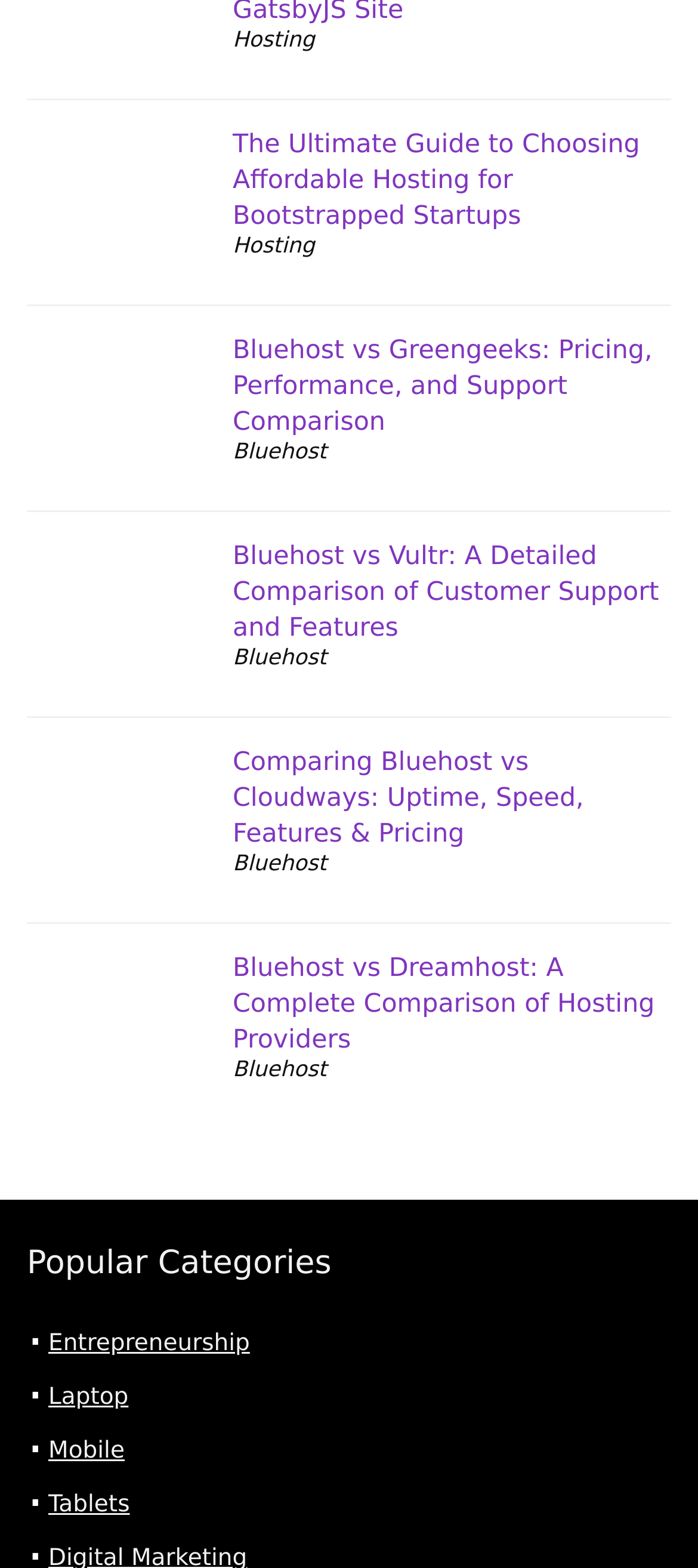Locate the bounding box coordinates of the element that needs to be clicked to carry out the instruction: "Browse Finance". The coordinates should be given as four float numbers ranging from 0 to 1, i.e., [left, top, right, bottom].

None